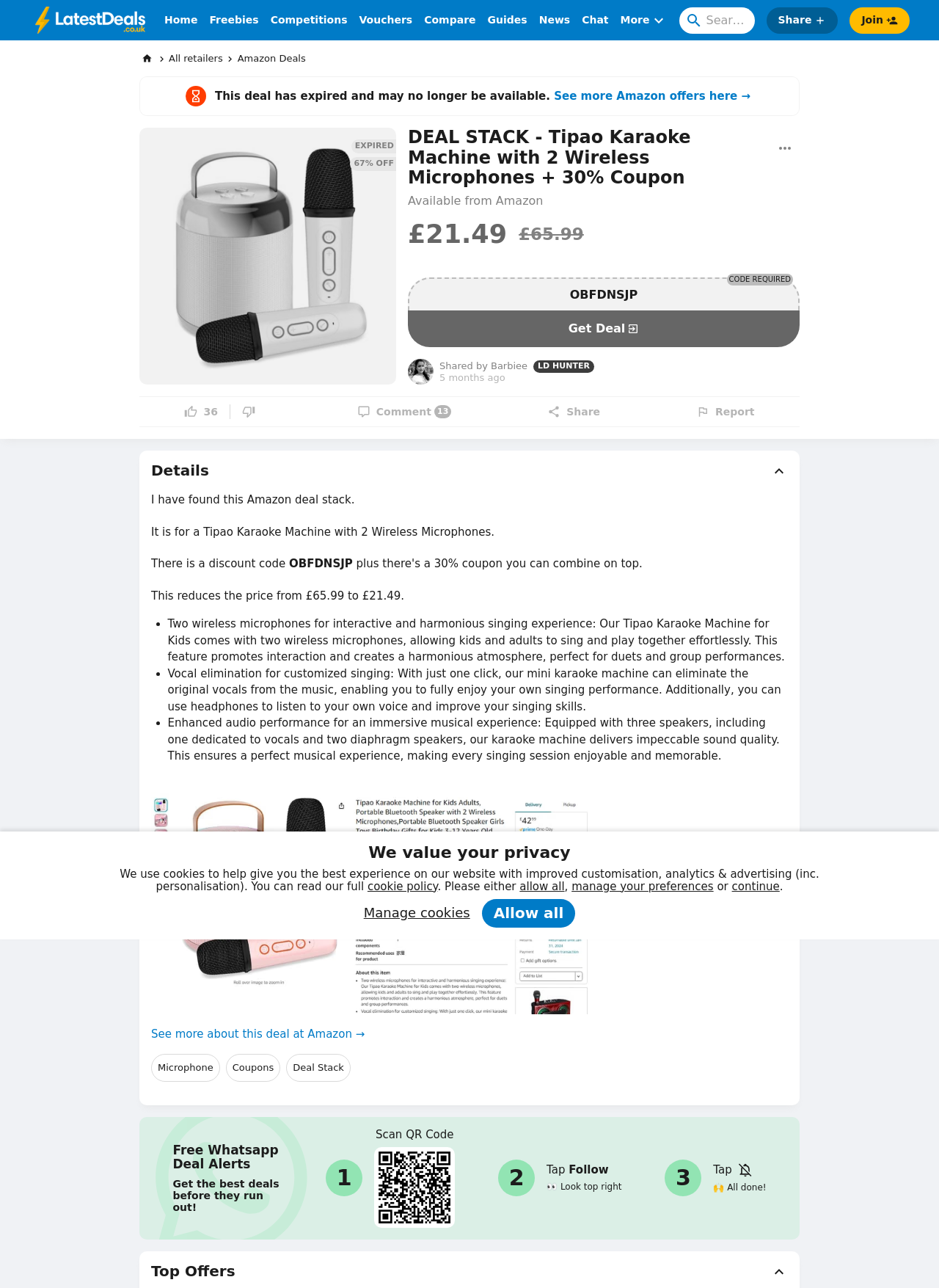Please specify the bounding box coordinates of the region to click in order to perform the following instruction: "Click on the 'Home' link".

[0.175, 0.005, 0.21, 0.026]